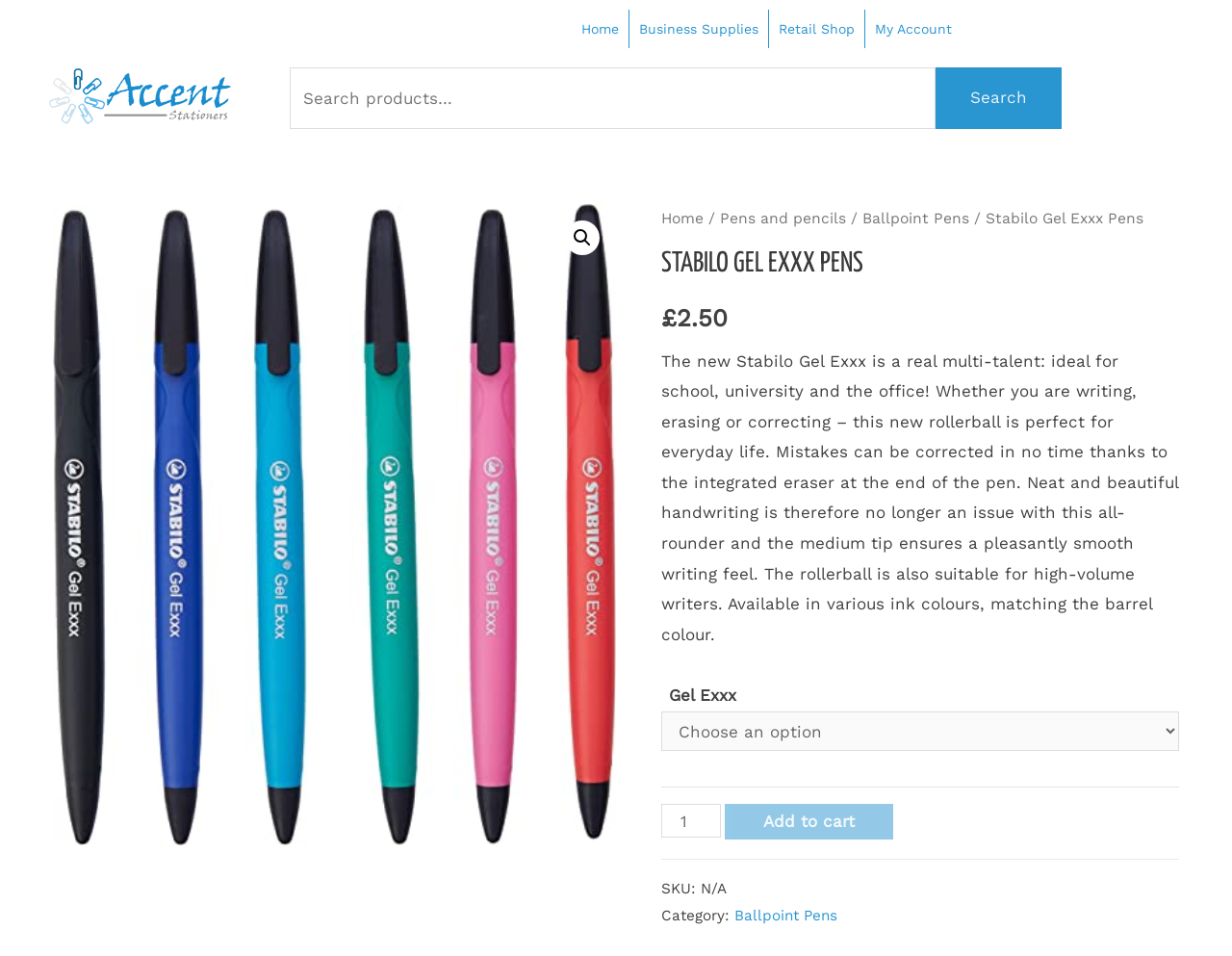What is the function of the eraser at the end of the pen?
Please provide a single word or phrase as the answer based on the screenshot.

Correcting mistakes